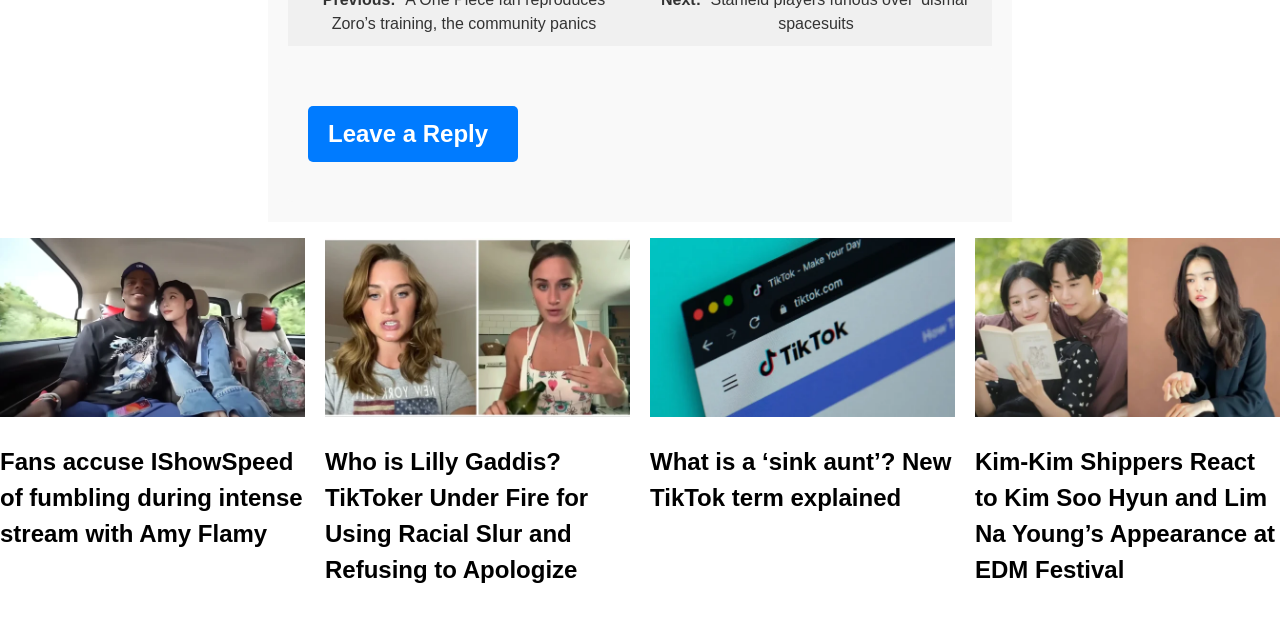Show the bounding box coordinates for the element that needs to be clicked to execute the following instruction: "Leave a comment". Provide the coordinates in the form of four float numbers between 0 and 1, i.e., [left, top, right, bottom].

[0.241, 0.356, 0.759, 0.42]